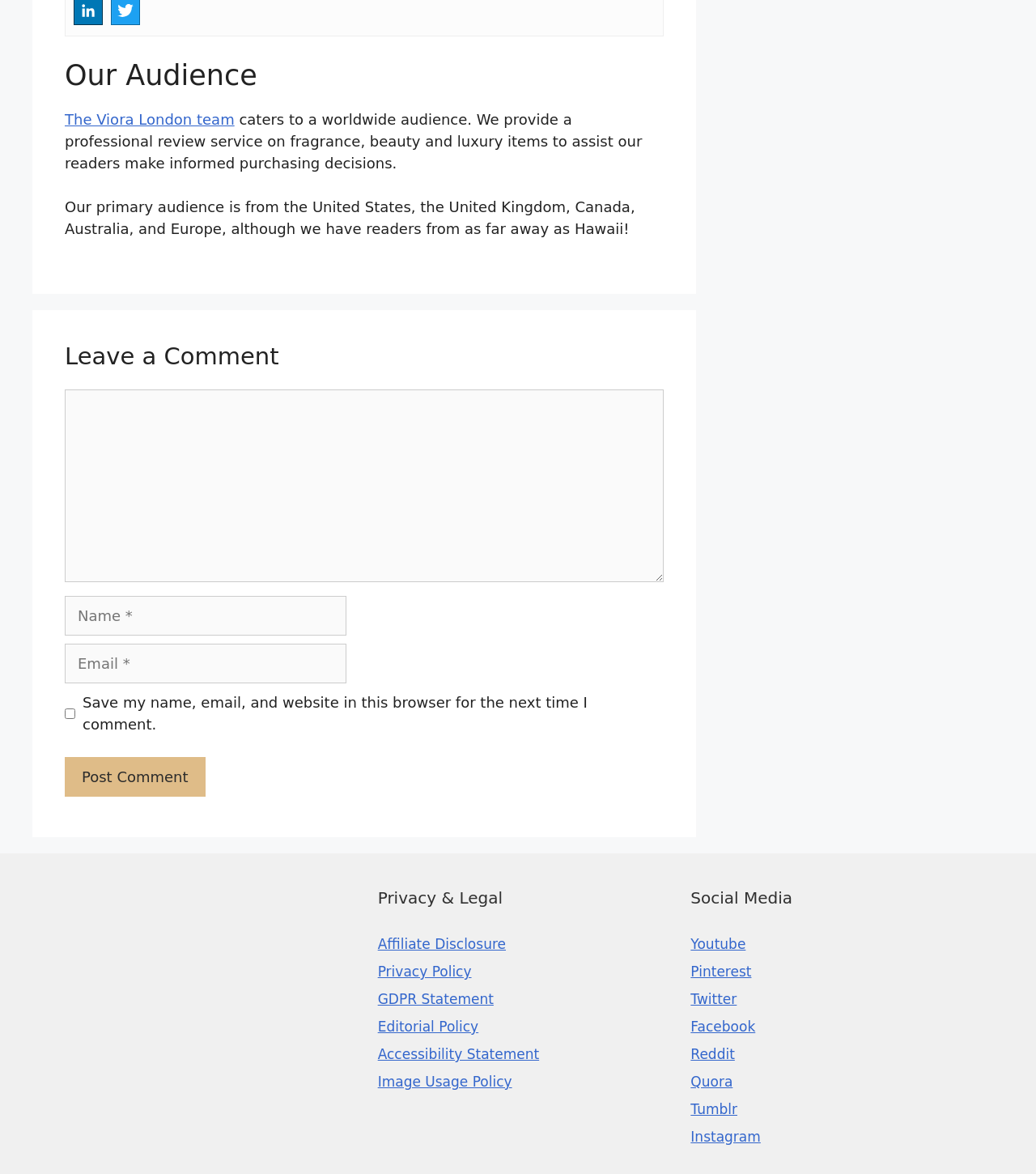Please locate the clickable area by providing the bounding box coordinates to follow this instruction: "Click the 'Post Comment' button".

[0.062, 0.645, 0.198, 0.679]